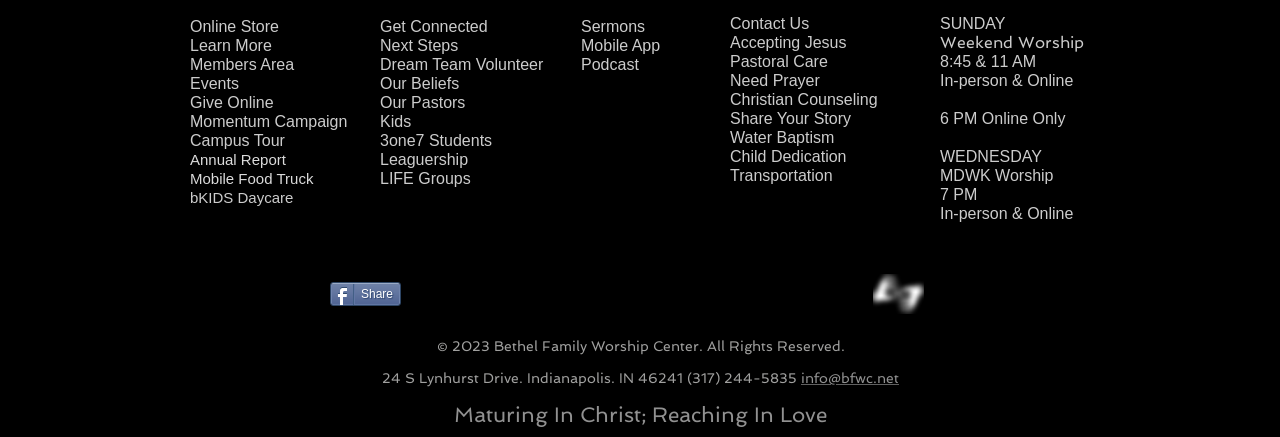Specify the bounding box coordinates of the region I need to click to perform the following instruction: "Learn more about Momentum Campaign". The coordinates must be four float numbers in the range of 0 to 1, i.e., [left, top, right, bottom].

[0.148, 0.256, 0.271, 0.3]